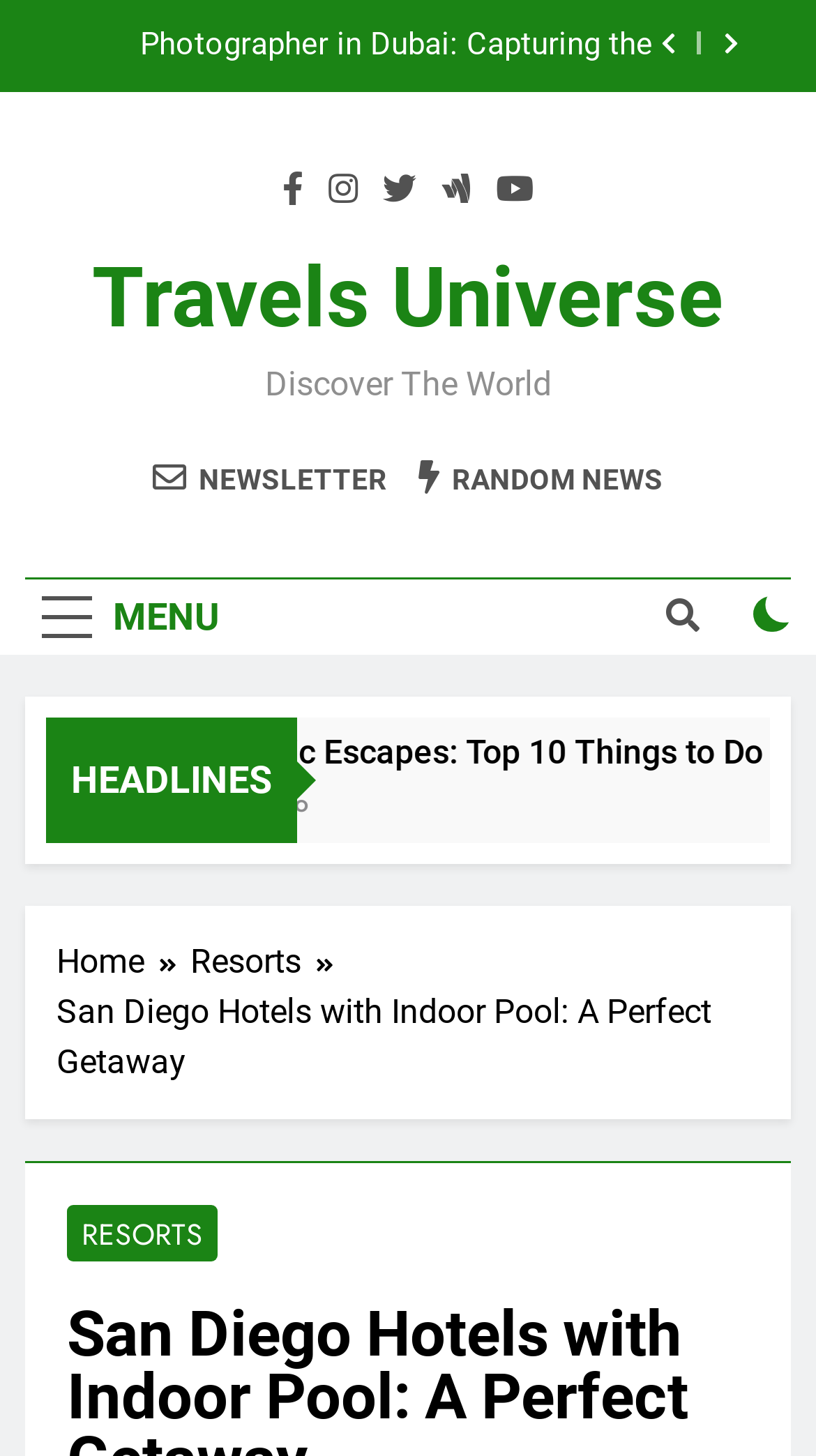Can you locate the main headline on this webpage and provide its text content?

San Diego Hotels with Indoor Pool: A Perfect Getaway